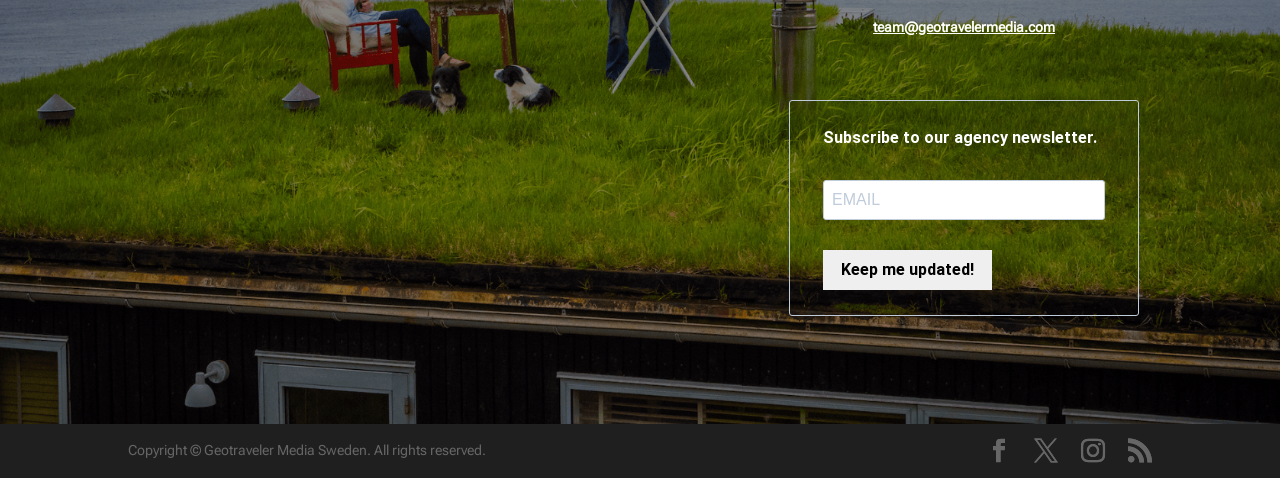Respond to the question below with a single word or phrase: What social media platforms are linked at the bottom?

Four platforms